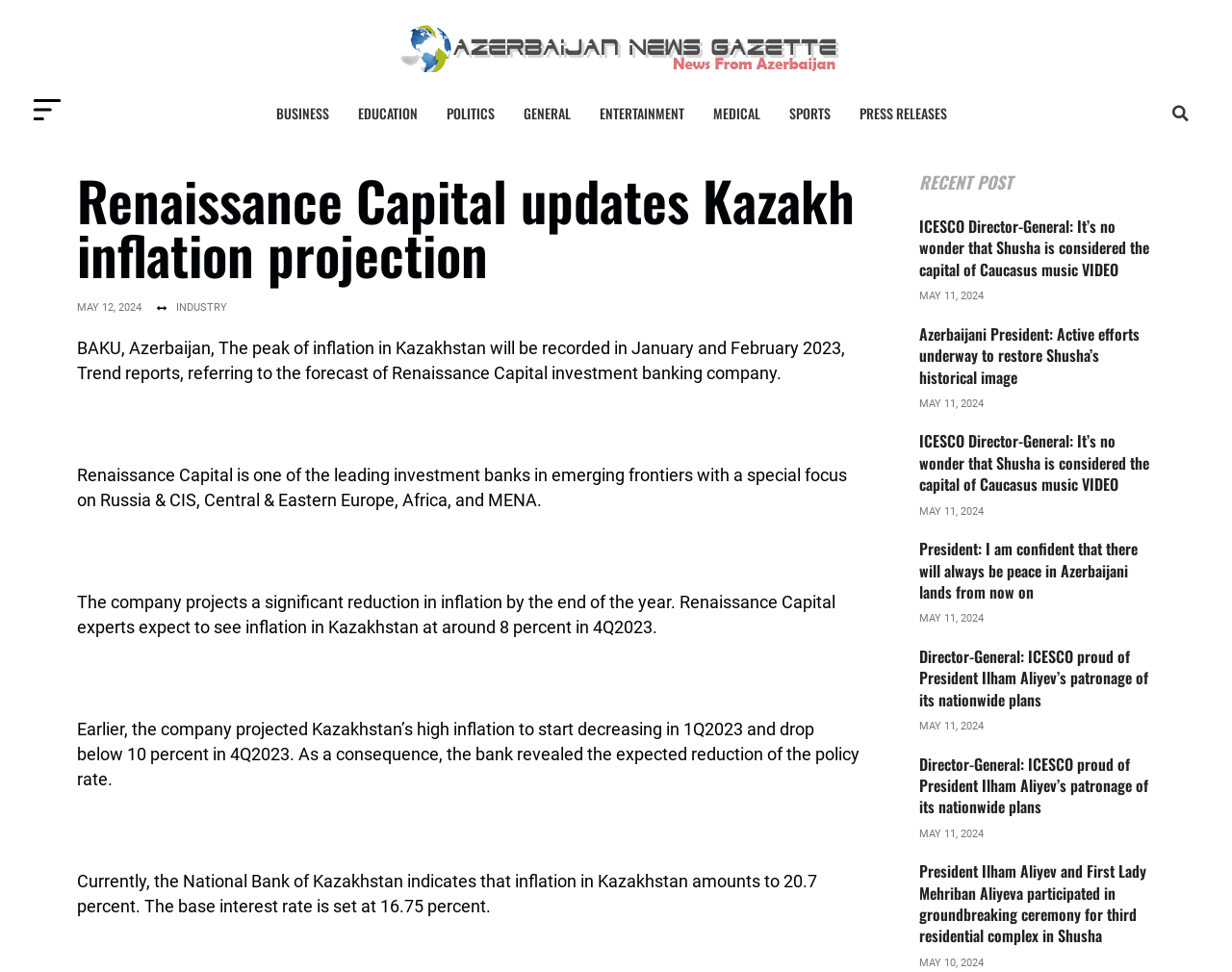Provide a brief response to the question below using one word or phrase:
What is the name of the investment bank mentioned in the article?

Renaissance Capital